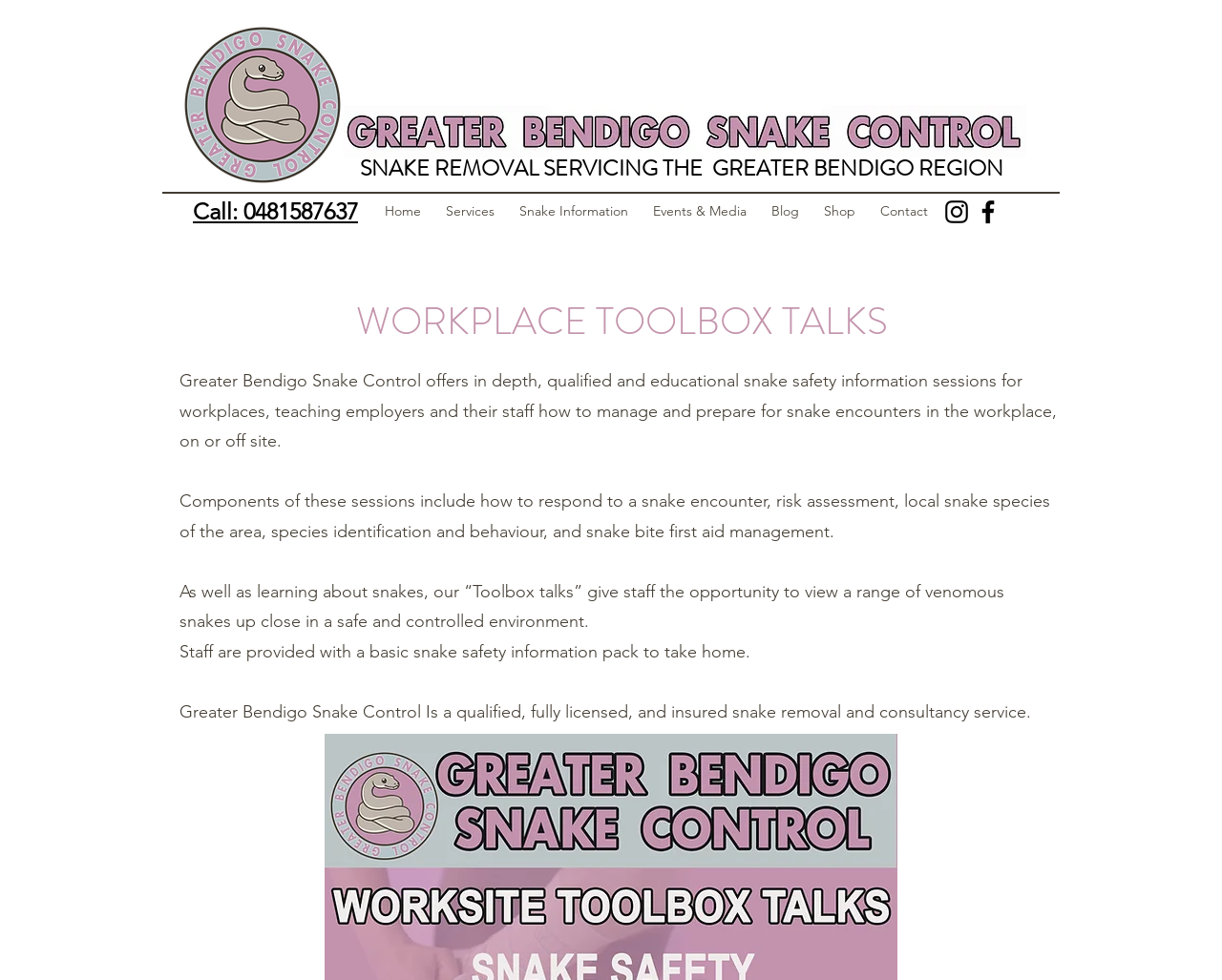Could you specify the bounding box coordinates for the clickable section to complete the following instruction: "Read the blog"?

[0.621, 0.201, 0.664, 0.23]